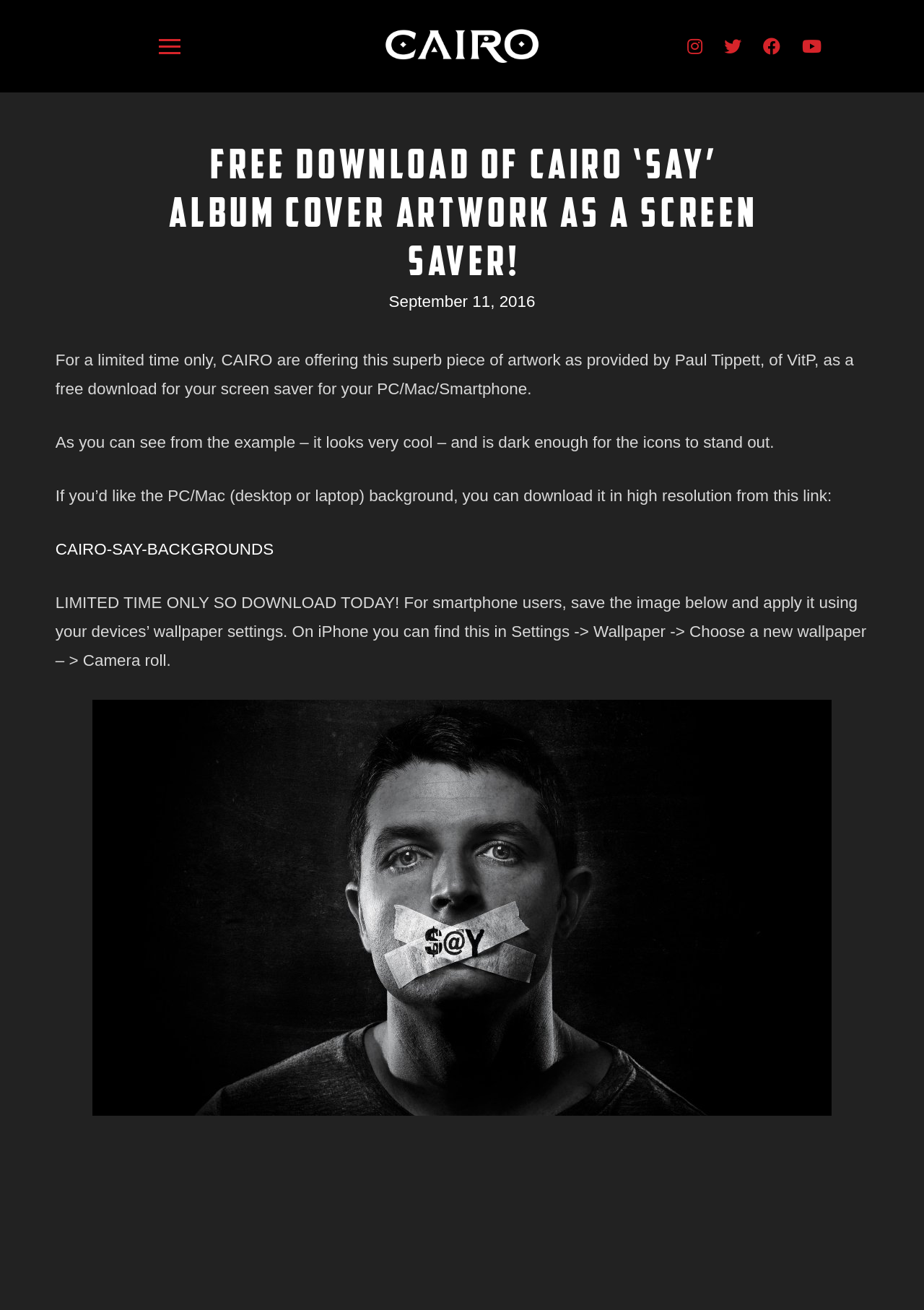Identify the coordinates of the bounding box for the element described below: "CAIRO-SAY-BACKGROUNDS". Return the coordinates as four float numbers between 0 and 1: [left, top, right, bottom].

[0.06, 0.412, 0.296, 0.426]